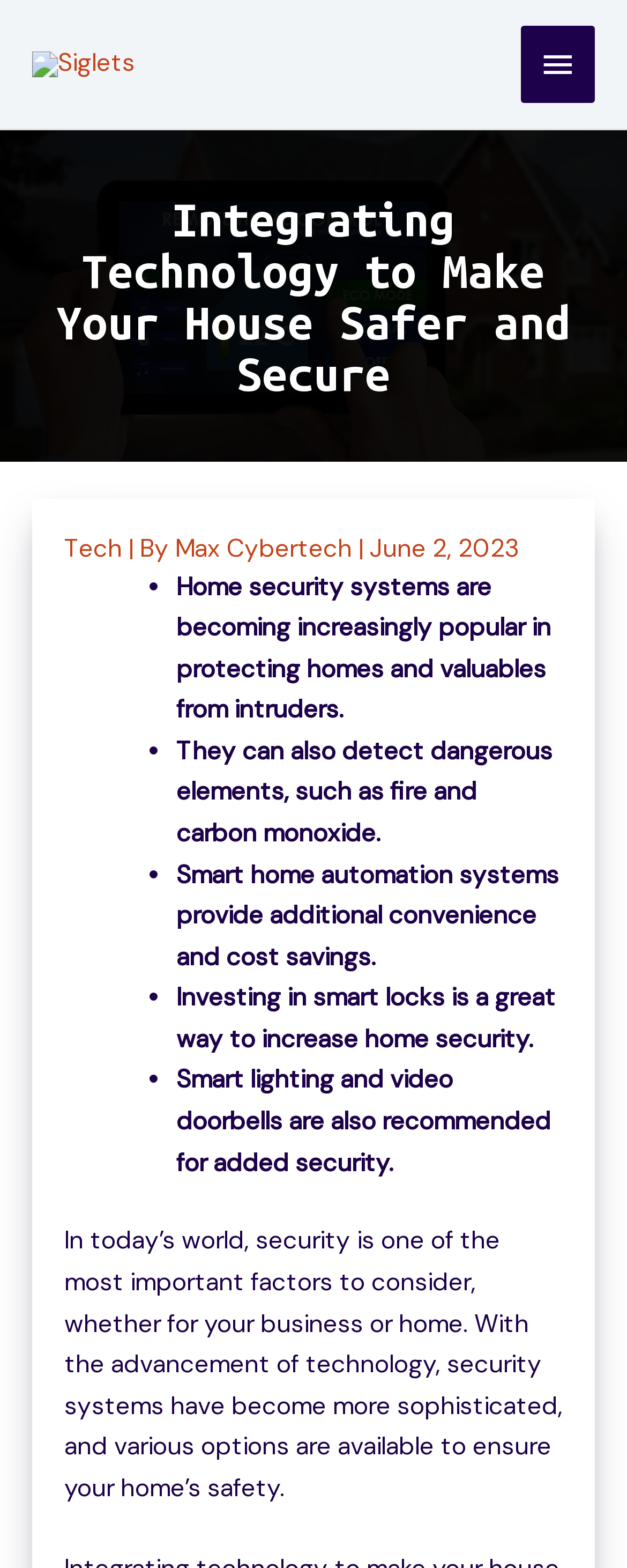Explain the webpage's design and content in an elaborate manner.

The webpage is about securing one's home using technological advancements. At the top left, there is a link to "Siglets" accompanied by an image. On the top right, there is a button for the main menu. Below the top section, there is a large image or graphic related to a tablet for home overall control, spanning the entire width of the page.

The main content of the webpage is headed by "Integrating Technology to Make Your House Safer and Secure". Below the heading, there is a section with the author's information, including a link to "Tech" and the name "Max Cybertech", along with the date "June 2, 2023".

The main article is divided into sections, each marked by a bullet point. The first section discusses how home security systems are becoming increasingly popular in protecting homes and valuables from intruders. The second section explains that these systems can also detect dangerous elements, such as fire and carbon monoxide. The third section highlights the convenience and cost savings of smart home automation systems. The fourth section recommends investing in smart locks to increase home security. The fifth section suggests using smart lighting and video doorbells for added security.

Finally, there is a concluding paragraph that emphasizes the importance of security in today's world, whether for business or home, and how technology has made security systems more sophisticated and available.